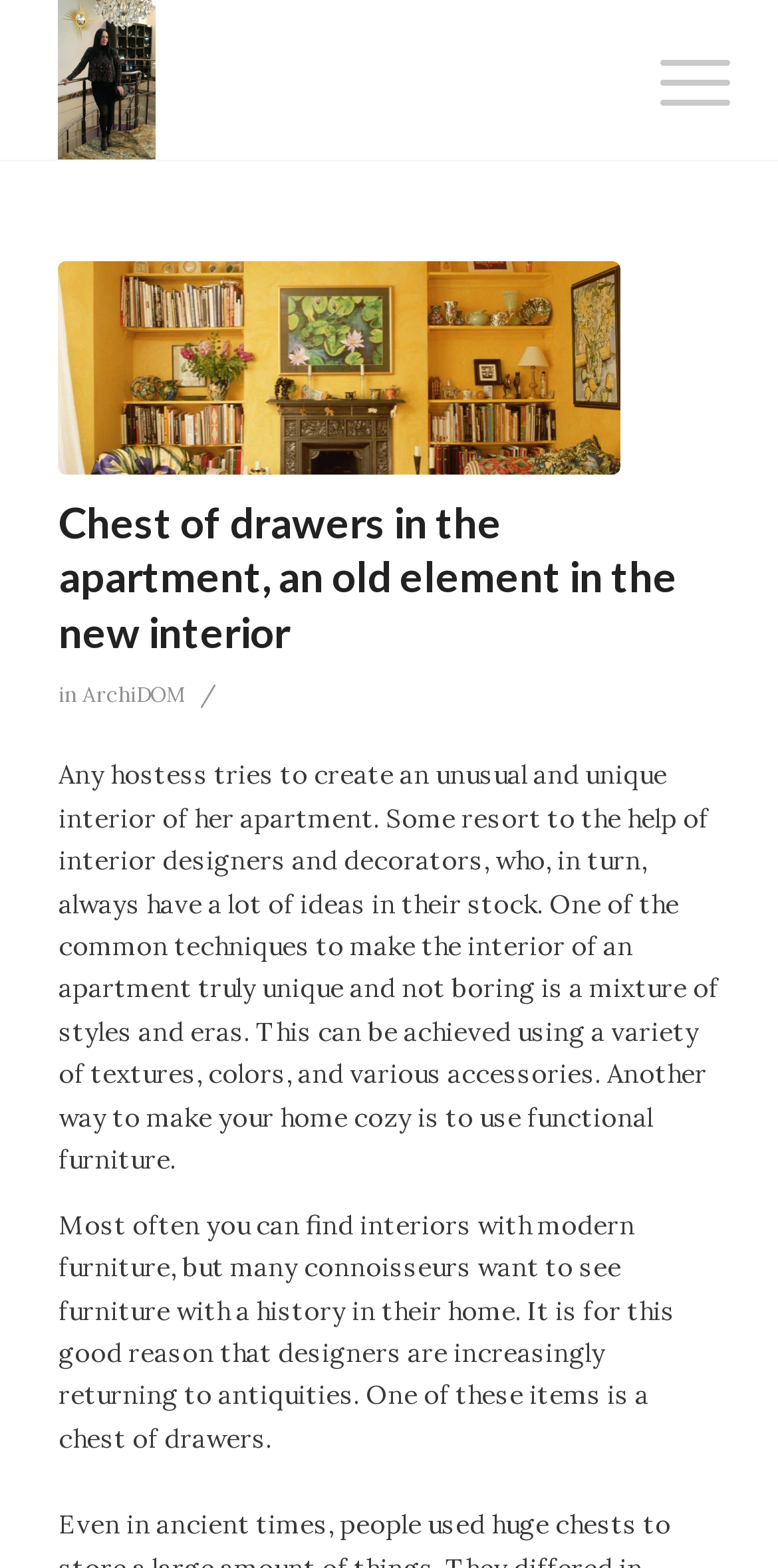What is the headline of the webpage?

Chest of drawers in the apartment, an old element in the new interior